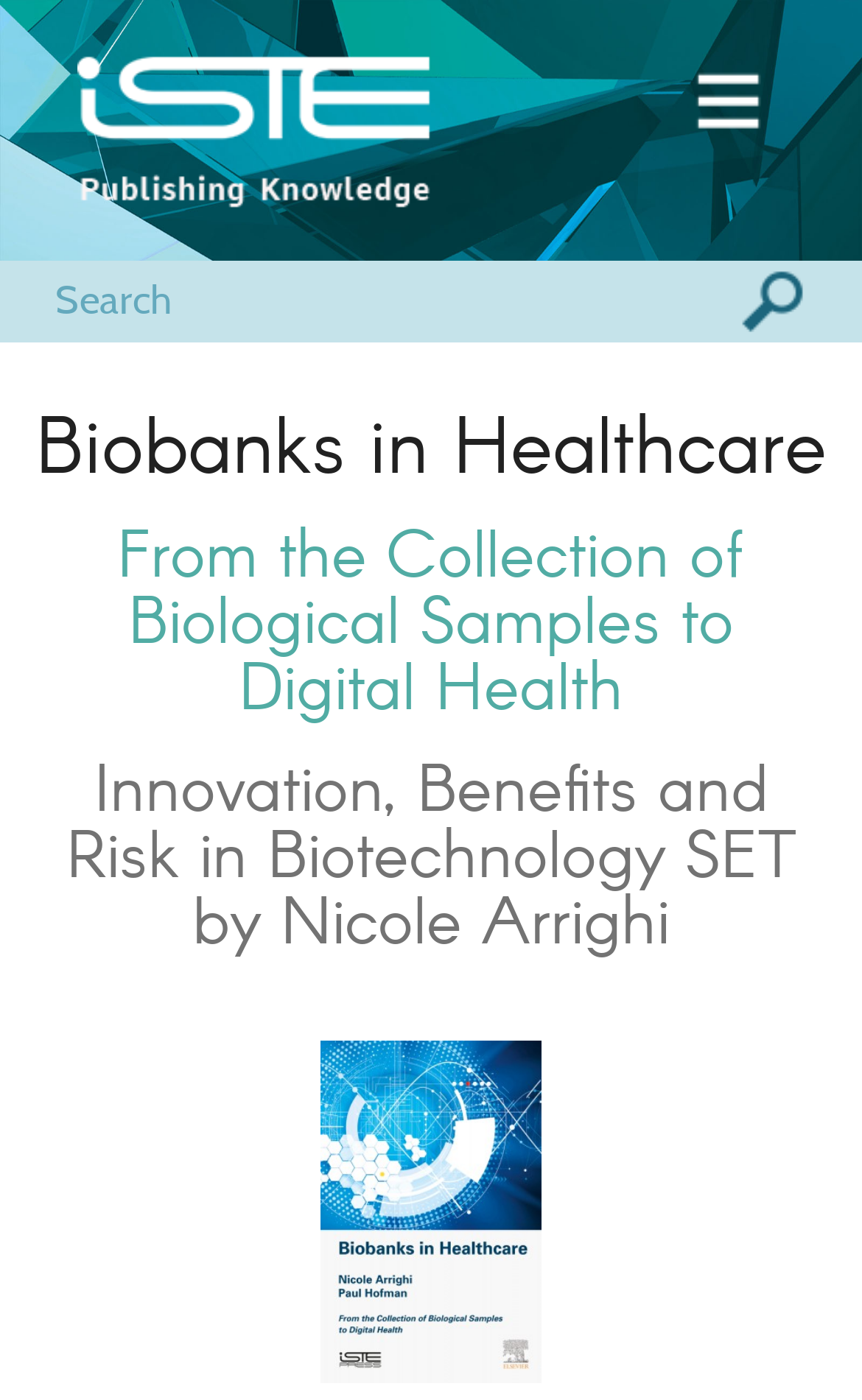Determine the bounding box for the UI element as described: "name="s" placeholder="Search"". The coordinates should be represented as four float numbers between 0 and 1, formatted as [left, top, right, bottom].

[0.038, 0.186, 0.768, 0.245]